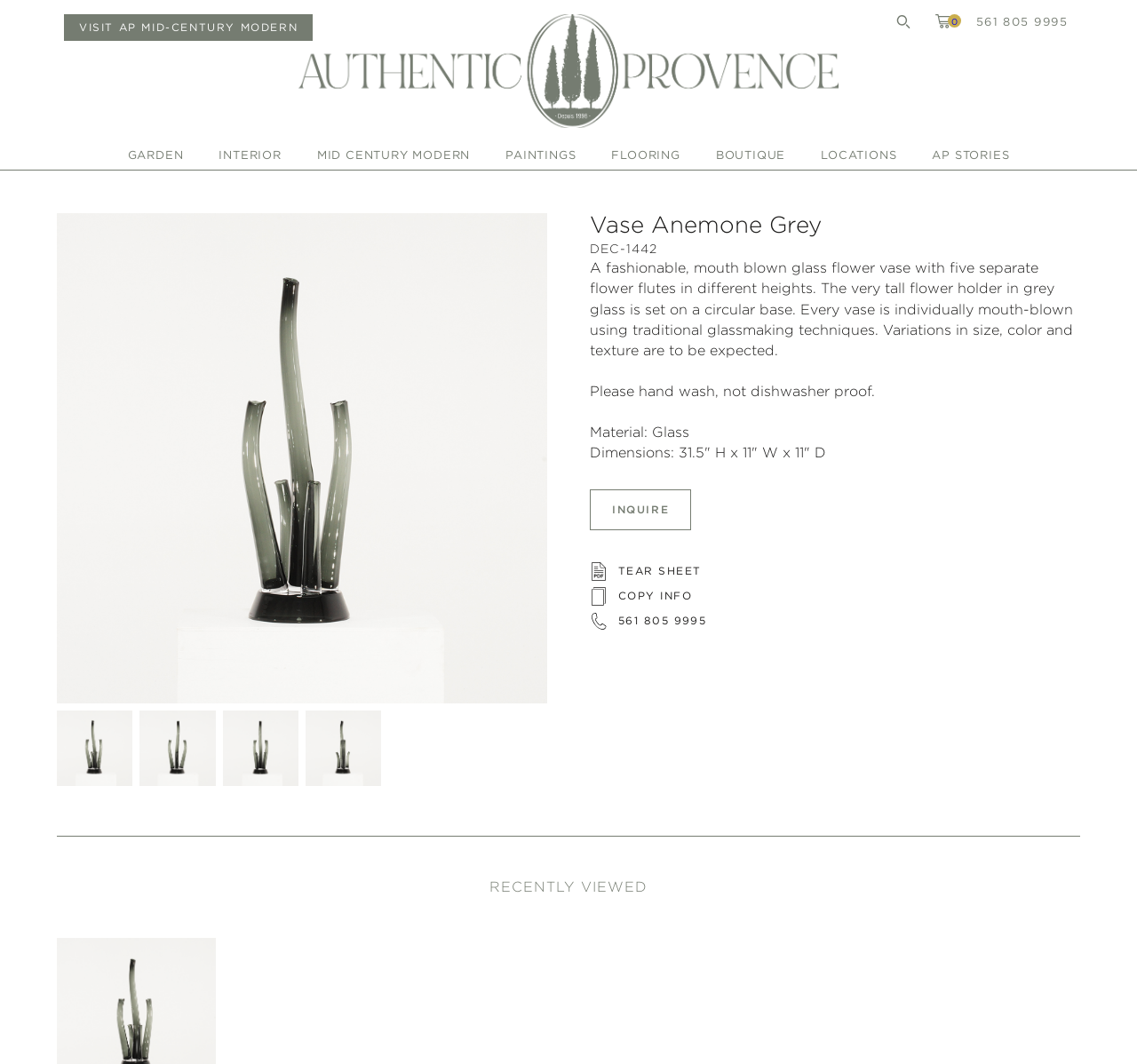Please specify the bounding box coordinates of the clickable region to carry out the following instruction: "Click on the 'Get In Touch' link". The coordinates should be four float numbers between 0 and 1, in the format [left, top, right, bottom].

None